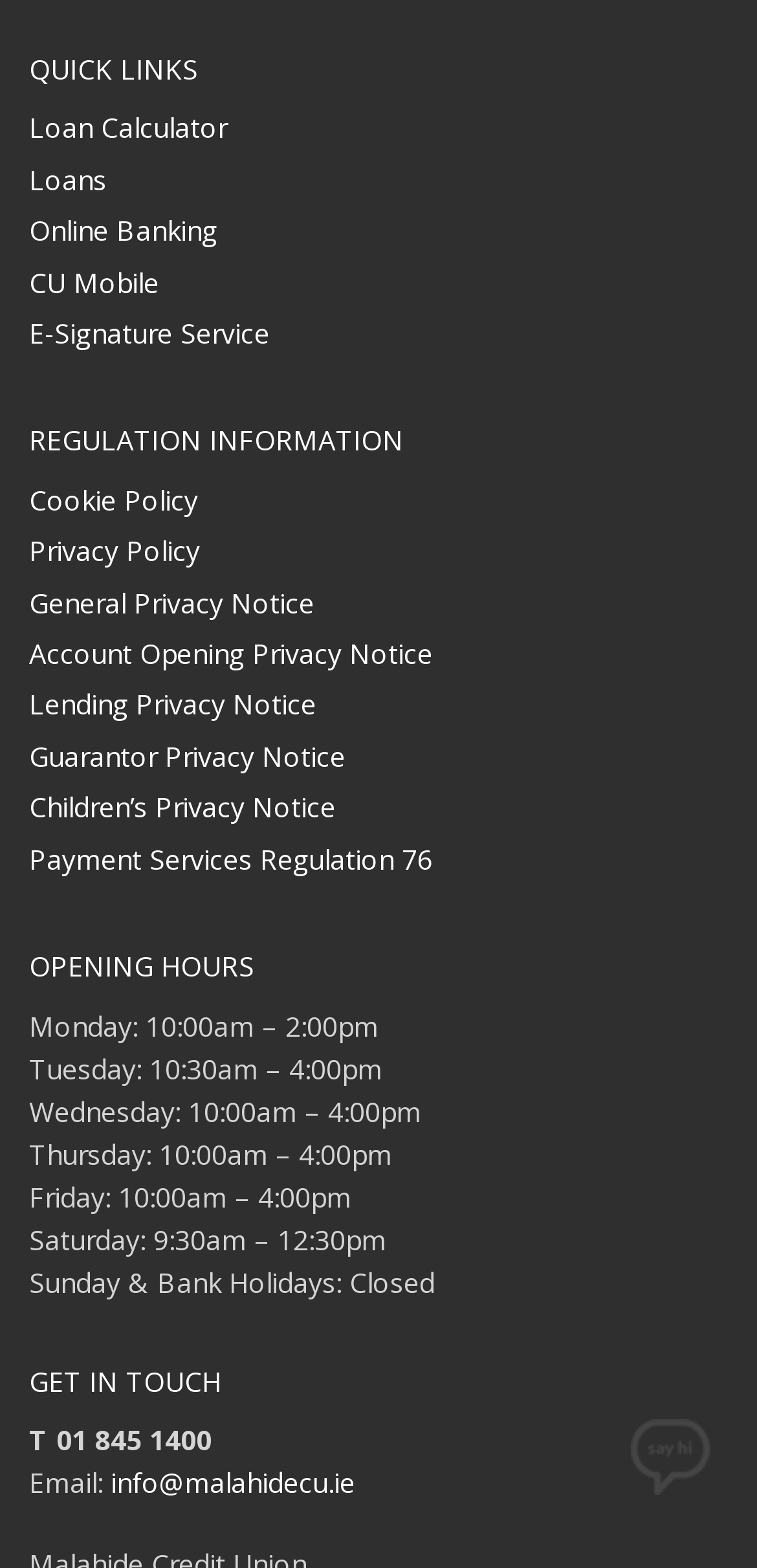Find the bounding box coordinates for the element that must be clicked to complete the instruction: "View Payment Services Regulation 76". The coordinates should be four float numbers between 0 and 1, indicated as [left, top, right, bottom].

[0.038, 0.534, 0.962, 0.562]